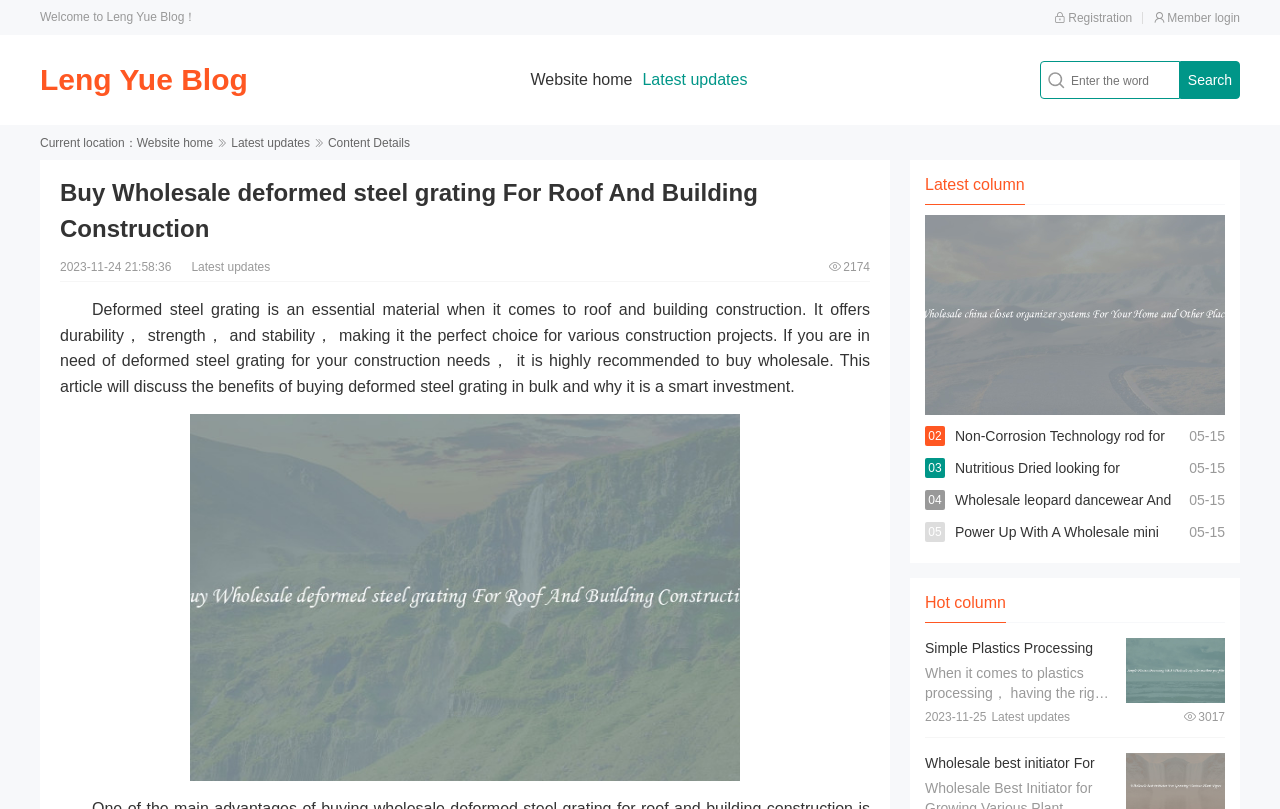Identify the bounding box for the UI element that is described as follows: "Work at LiU".

None